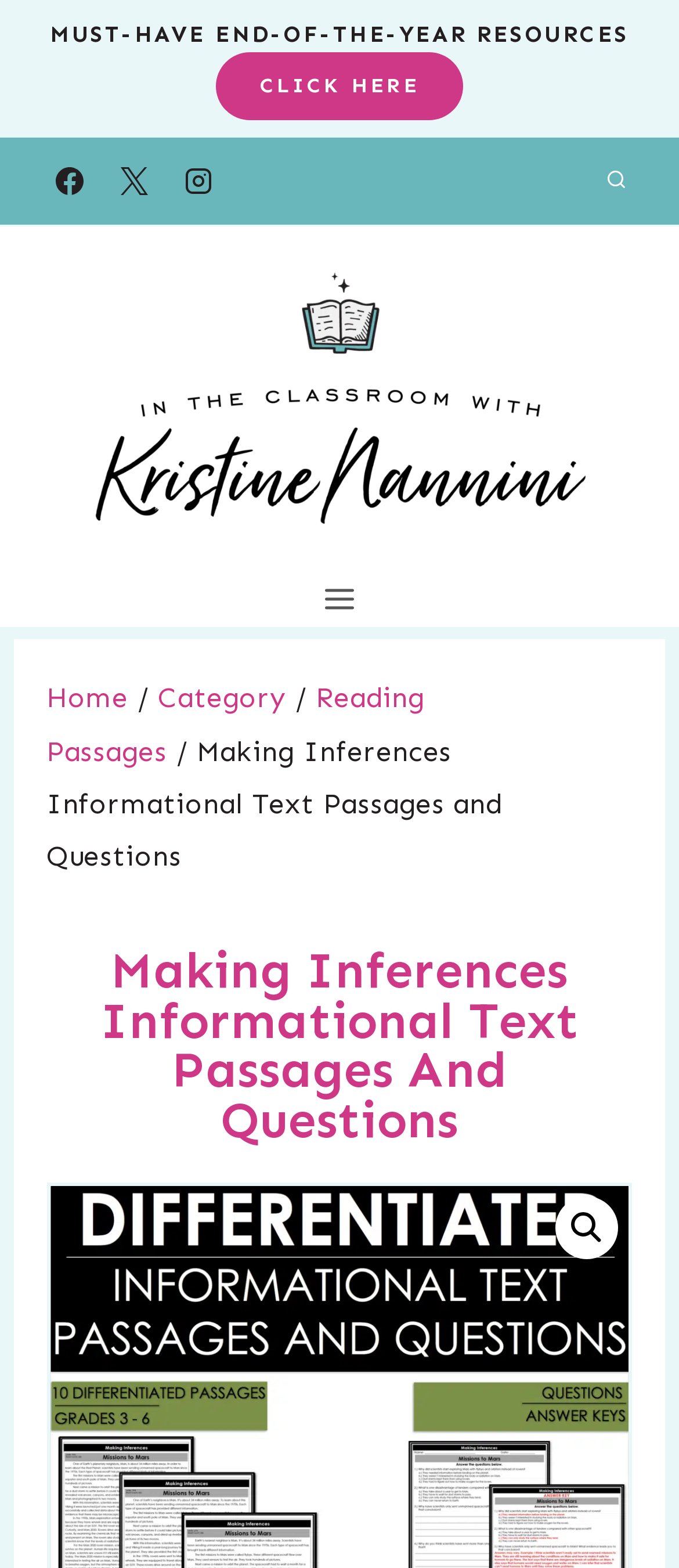Predict the bounding box coordinates for the UI element described as: "Product Preview". The coordinates should be four float numbers between 0 and 1, presented as [left, top, right, bottom].

[0.068, 0.88, 0.932, 0.931]